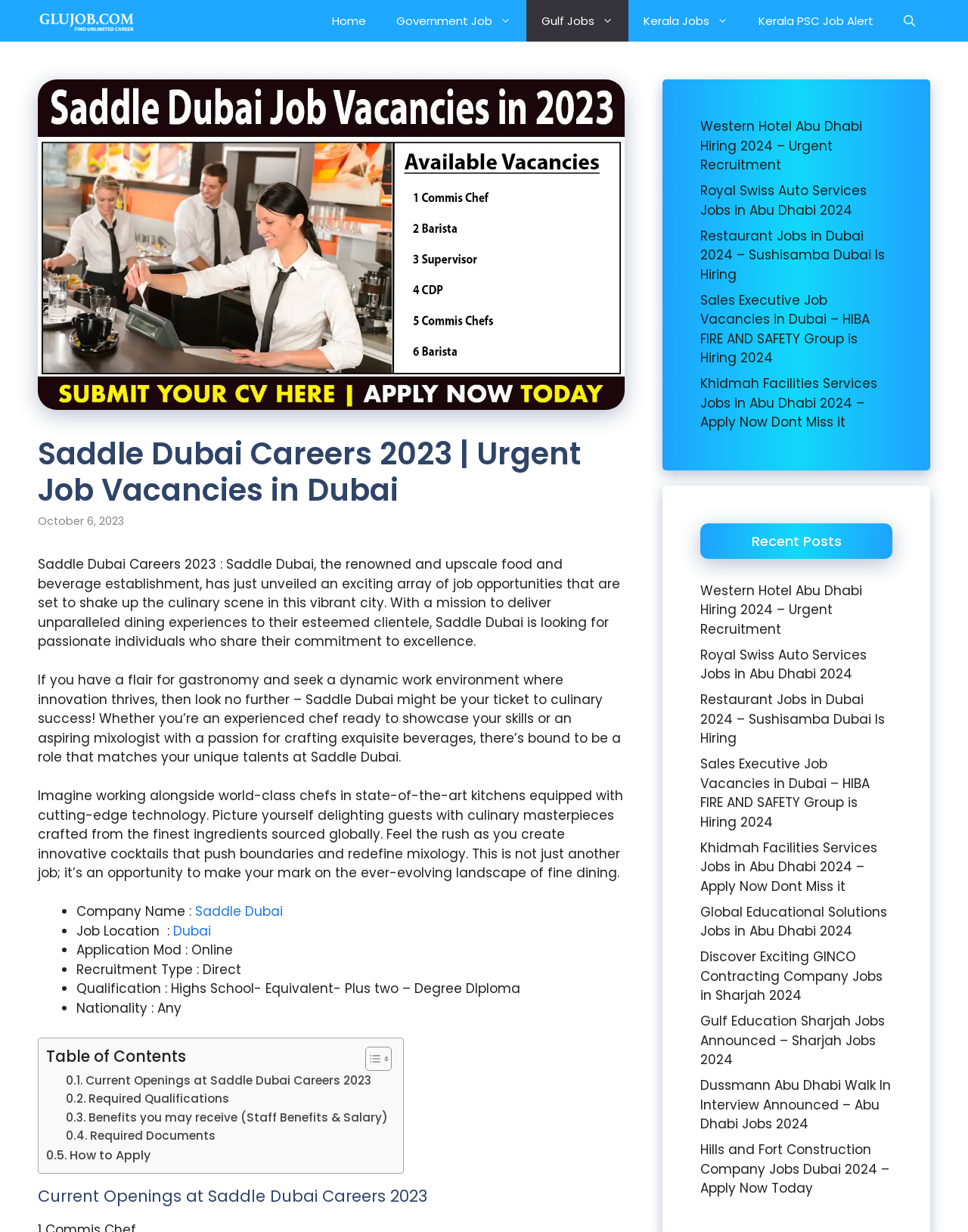Determine the coordinates of the bounding box that should be clicked to complete the instruction: "Search for jobs using the 'Open Search Bar' button". The coordinates should be represented by four float numbers between 0 and 1: [left, top, right, bottom].

[0.918, 0.0, 0.961, 0.034]